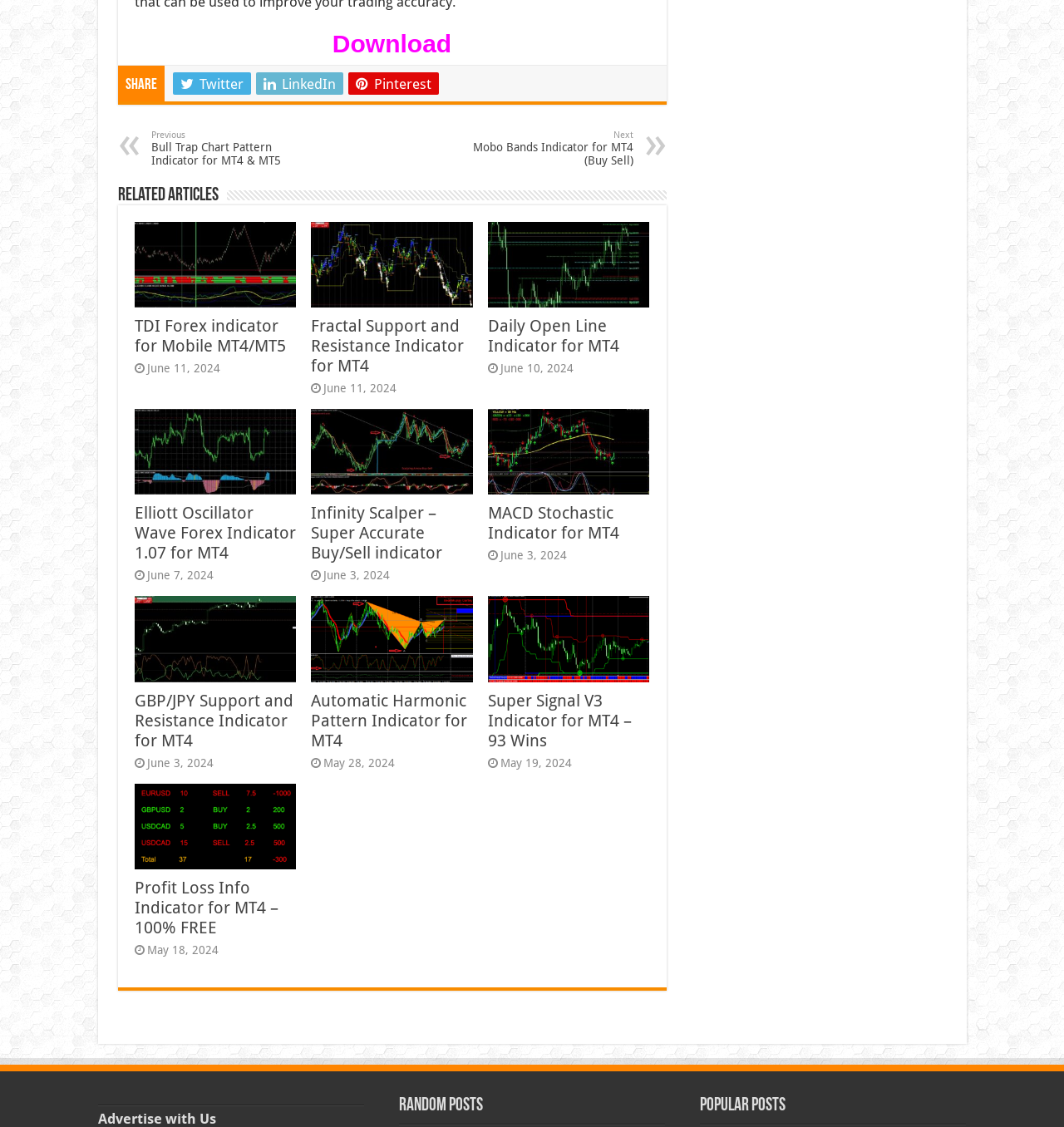Locate the bounding box coordinates of the element to click to perform the following action: 'View related articles'. The coordinates should be given as four float values between 0 and 1, in the form of [left, top, right, bottom].

[0.111, 0.165, 0.205, 0.182]